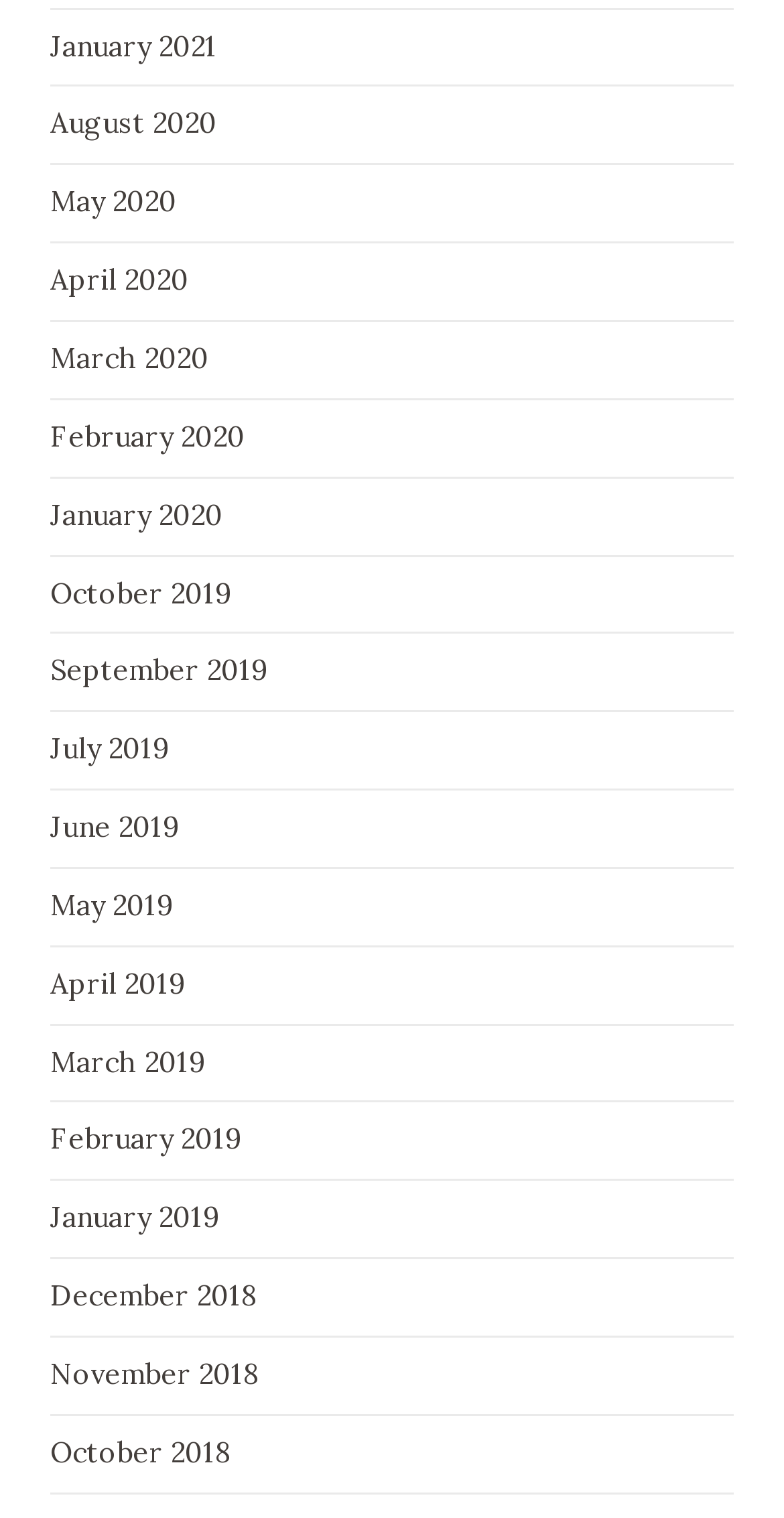Please provide the bounding box coordinate of the region that matches the element description: March 2020. Coordinates should be in the format (top-left x, top-left y, bottom-right x, bottom-right y) and all values should be between 0 and 1.

[0.064, 0.224, 0.267, 0.248]